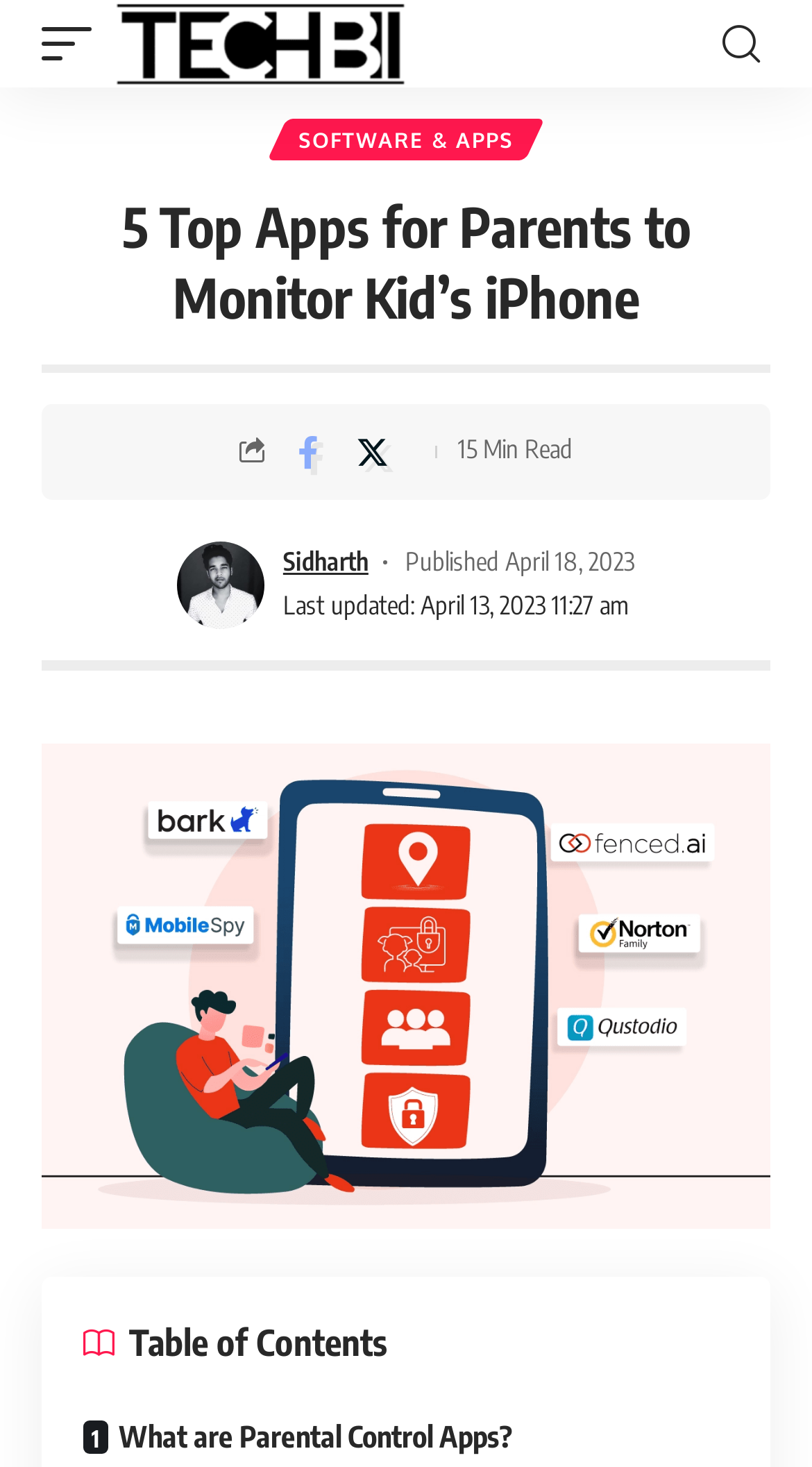Locate the bounding box of the UI element with the following description: "title="TechBii"".

[0.138, 0.0, 0.869, 0.06]